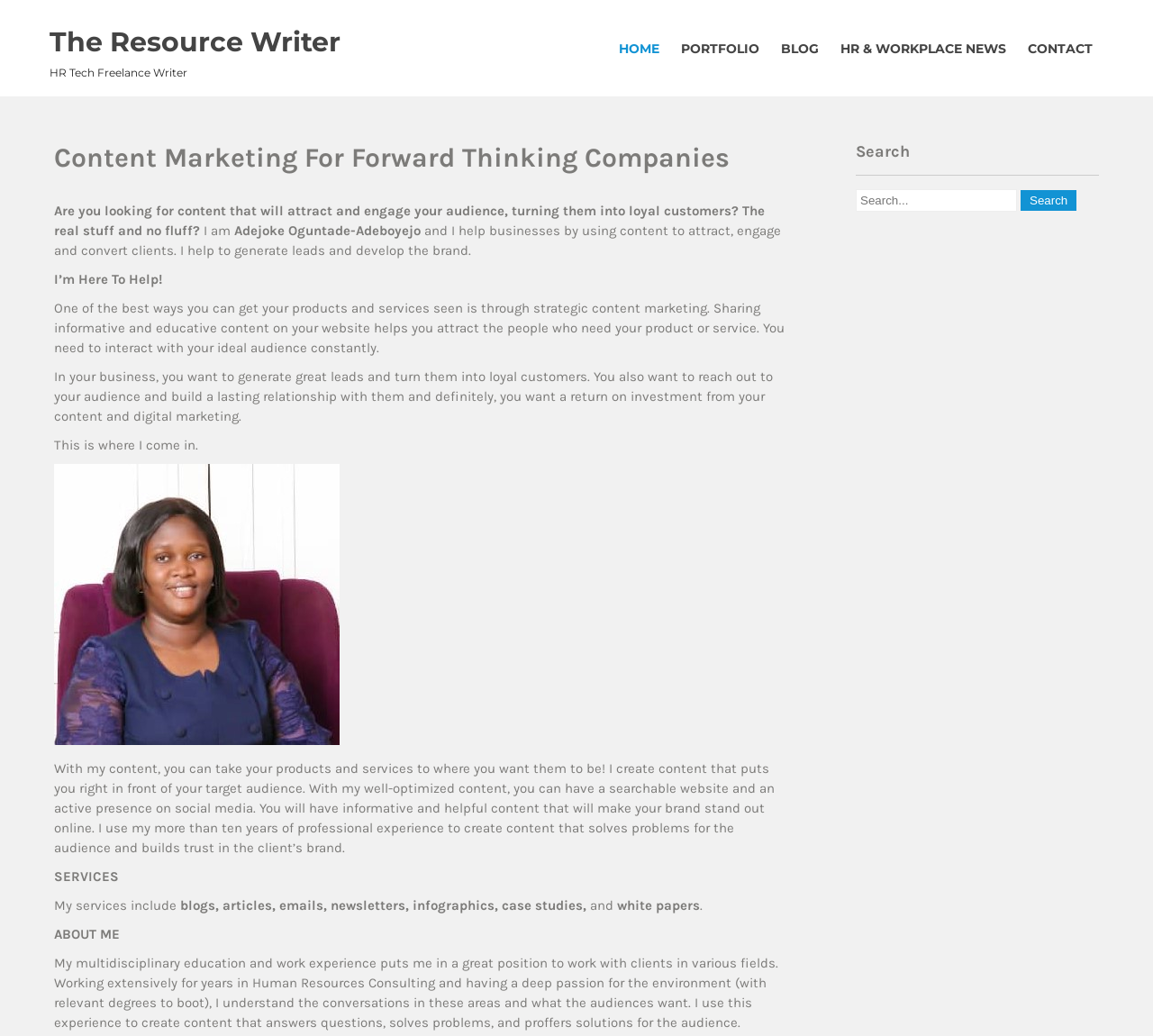Offer a thorough description of the webpage.

The webpage is about The Resource Writer, a freelance writer specializing in HR Tech. At the top, there is a heading with the website's title, "The Resource Writer", which is also a link. Below it, there is a navigation menu with five links: "HOME", "PORTFOLIO", "BLOG", "HR & WORKPLACE NEWS", and "CONTACT", aligned horizontally.

The main content of the webpage is an article that introduces the writer's services. The article starts with a heading, "Content Marketing For Forward Thinking Companies", followed by a brief description of the writer's expertise in creating engaging content that attracts and converts clients. The writer, Adejoke Oguntade-Adeboyejo, is introduced, and her services are described as helping businesses generate leads and develop their brand through strategic content marketing.

The article continues to explain the importance of content marketing in reaching the target audience, building relationships, and generating returns on investment. The writer's experience and expertise in creating problem-solving content are highlighted. There is a figure, likely an image, in the middle of the article, but its content is not specified.

The article concludes with a section on the writer's services, which include creating various types of content such as blogs, articles, emails, newsletters, infographics, case studies, and white papers. There is also a section about the writer, "ABOUT ME", which describes her multidisciplinary education and work experience in Human Resources Consulting and her passion for the environment.

On the right side of the webpage, there is a complementary section with a search function, allowing users to search the website.